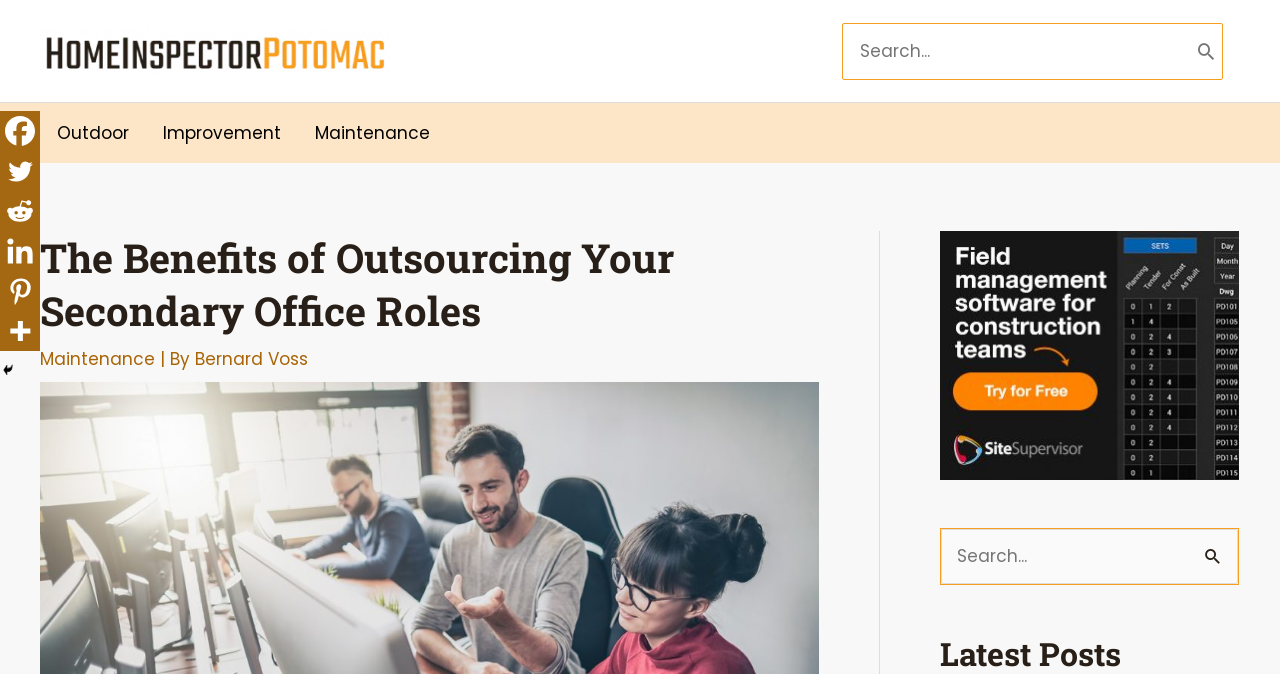Find the bounding box coordinates of the element to click in order to complete this instruction: "Search for something". The bounding box coordinates must be four float numbers between 0 and 1, denoted as [left, top, right, bottom].

[0.659, 0.036, 0.955, 0.117]